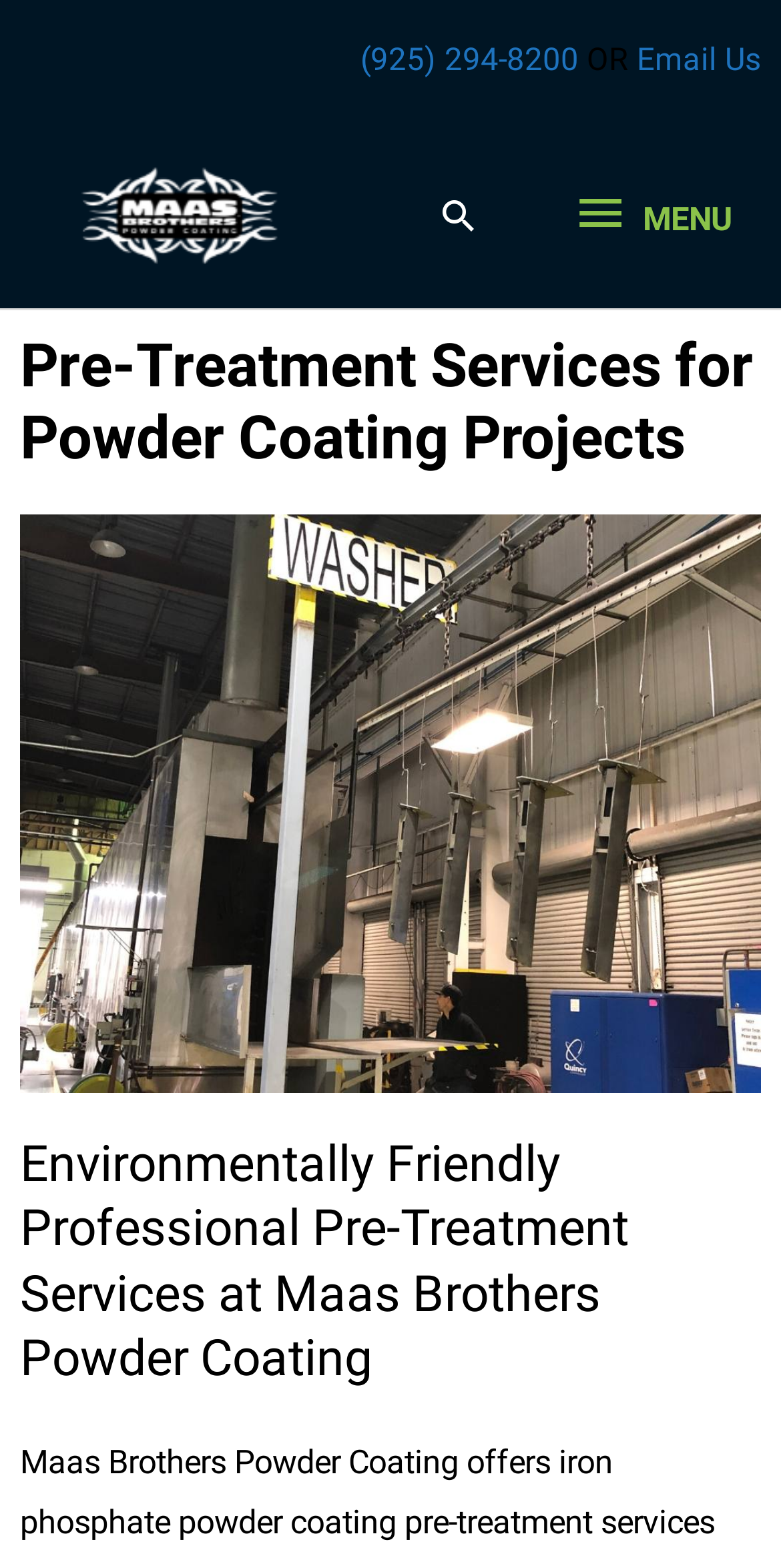Using details from the image, please answer the following question comprehensively:
What is the purpose of the 'MENU' button?

I found the purpose of the 'MENU' button by looking at its properties. The button has an attribute 'expanded' set to 'False', and it 'controls' an element called 'primary-menu'. This suggests that the button is used to expand the primary menu.